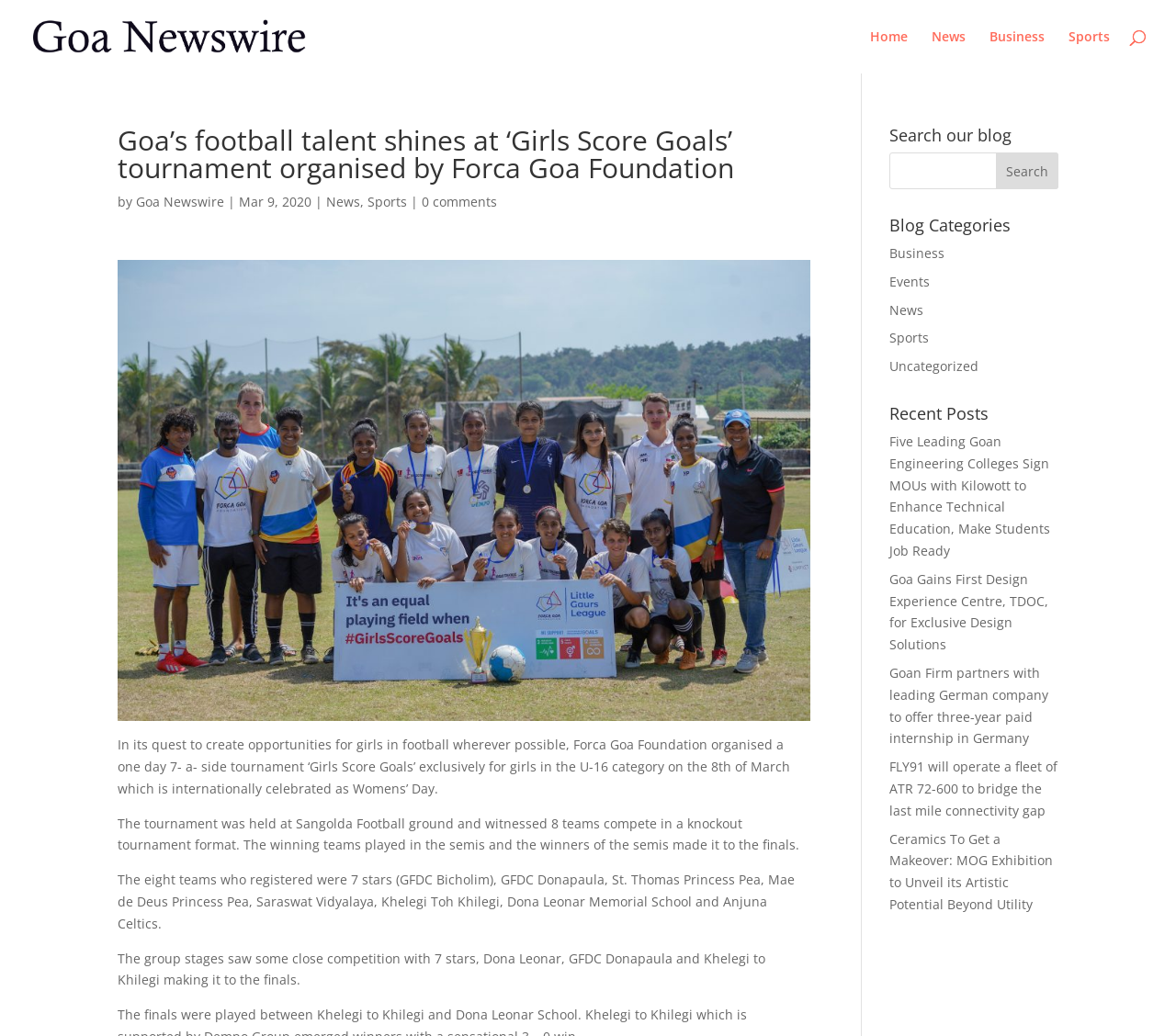How many teams participated in the tournament?
Using the details from the image, give an elaborate explanation to answer the question.

I found the answer by reading the article content, which mentions 'The eight teams who registered were 7 stars (GFDC Bicholim), GFDC Donapaula, St. Thomas Princess Pea, Mae de Deus Princess Pea, Saraswat Vidyalaya, Khelegi Toh Khilegi, Dona Leonar Memorial School and Anjuna Celtics'.